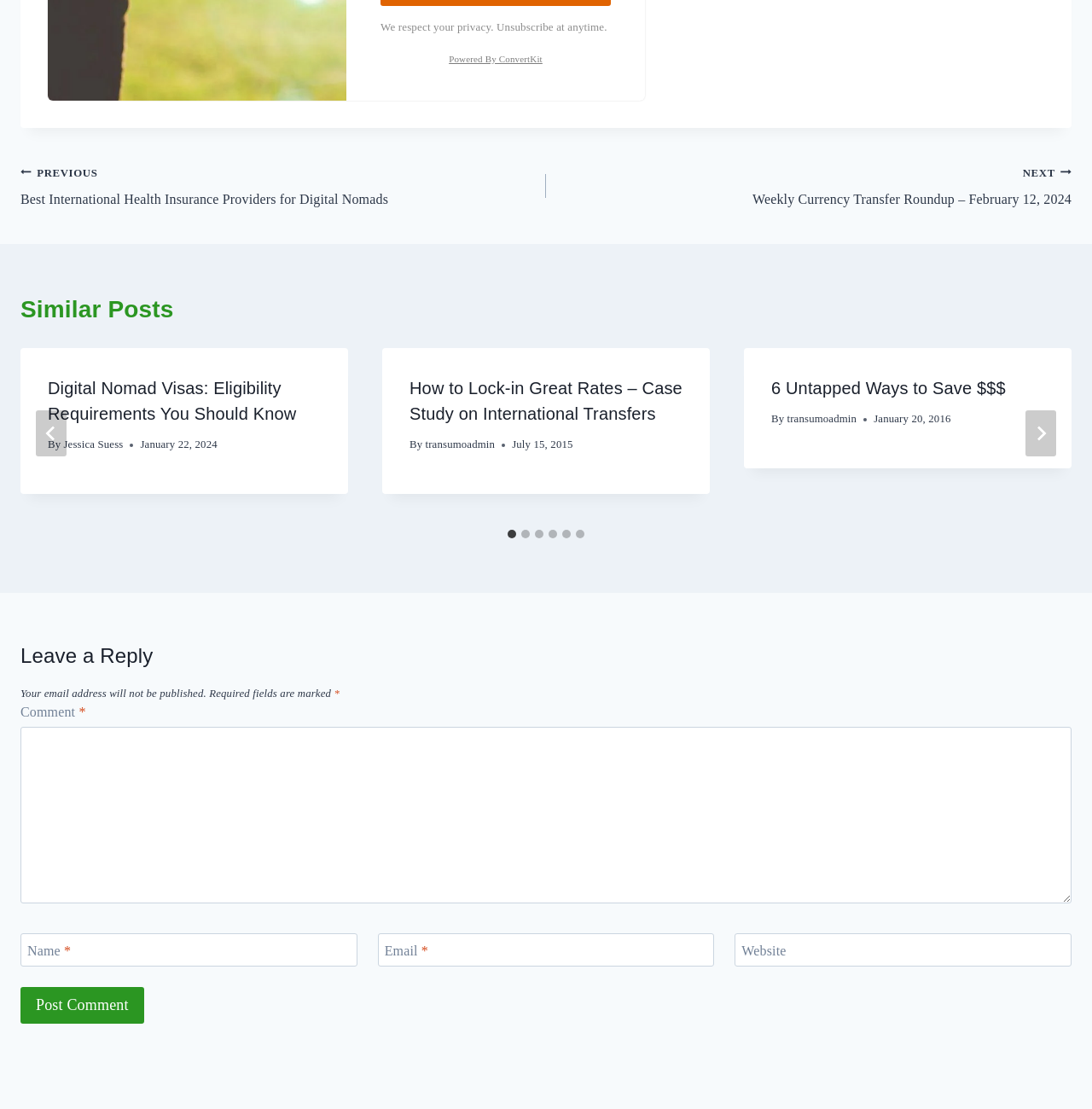Examine the screenshot and answer the question in as much detail as possible: How many textboxes are there in the 'Leave a Reply' section?

The 'Leave a Reply' section contains four textboxes: 'Comment', 'Name', 'Email', and 'Website'. The 'Website' textbox is optional, while the others are required.